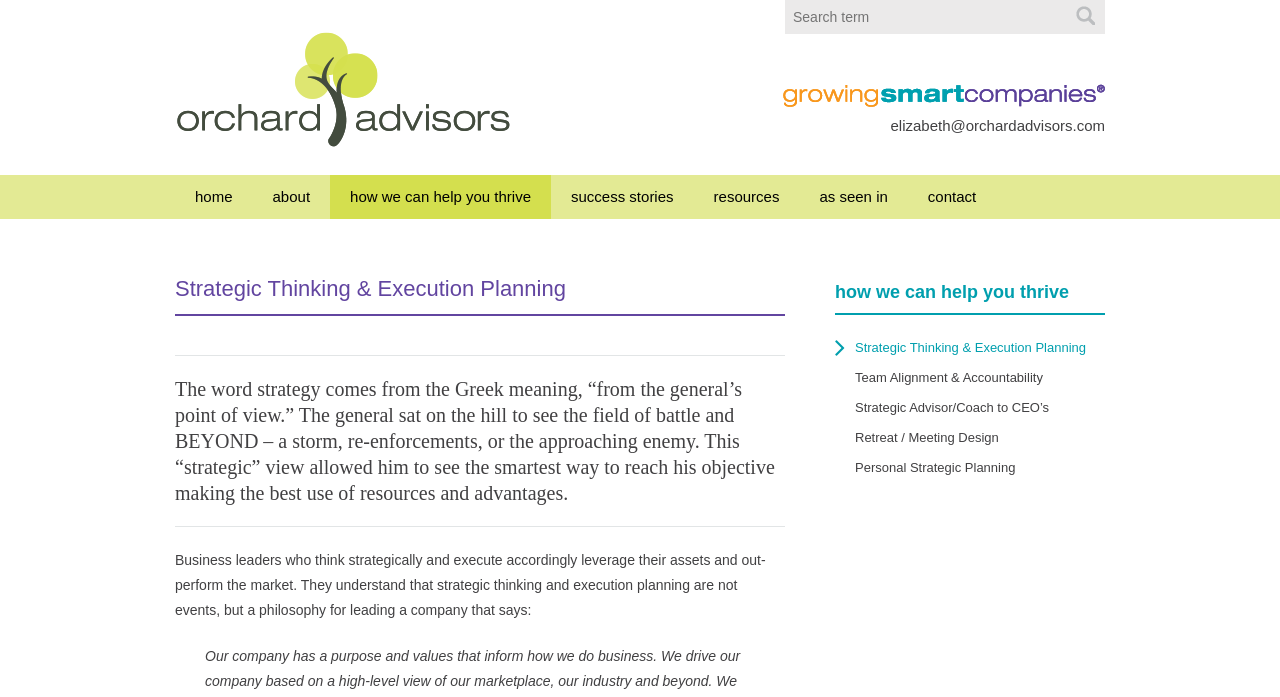What is the topic of the first paragraph of text?
Using the image, give a concise answer in the form of a single word or short phrase.

Strategy